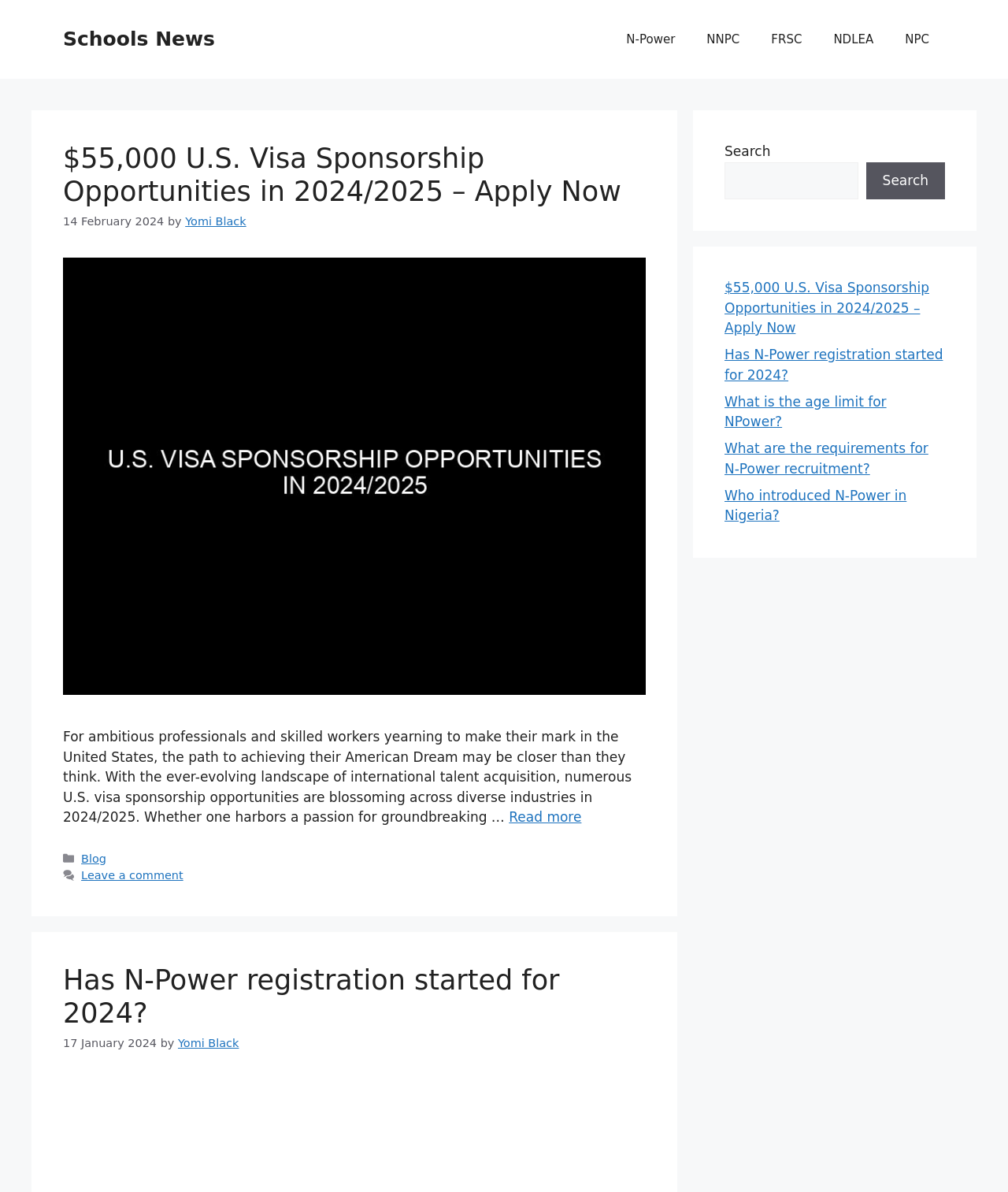Use a single word or phrase to answer the question:
How many complementary sections are there?

2